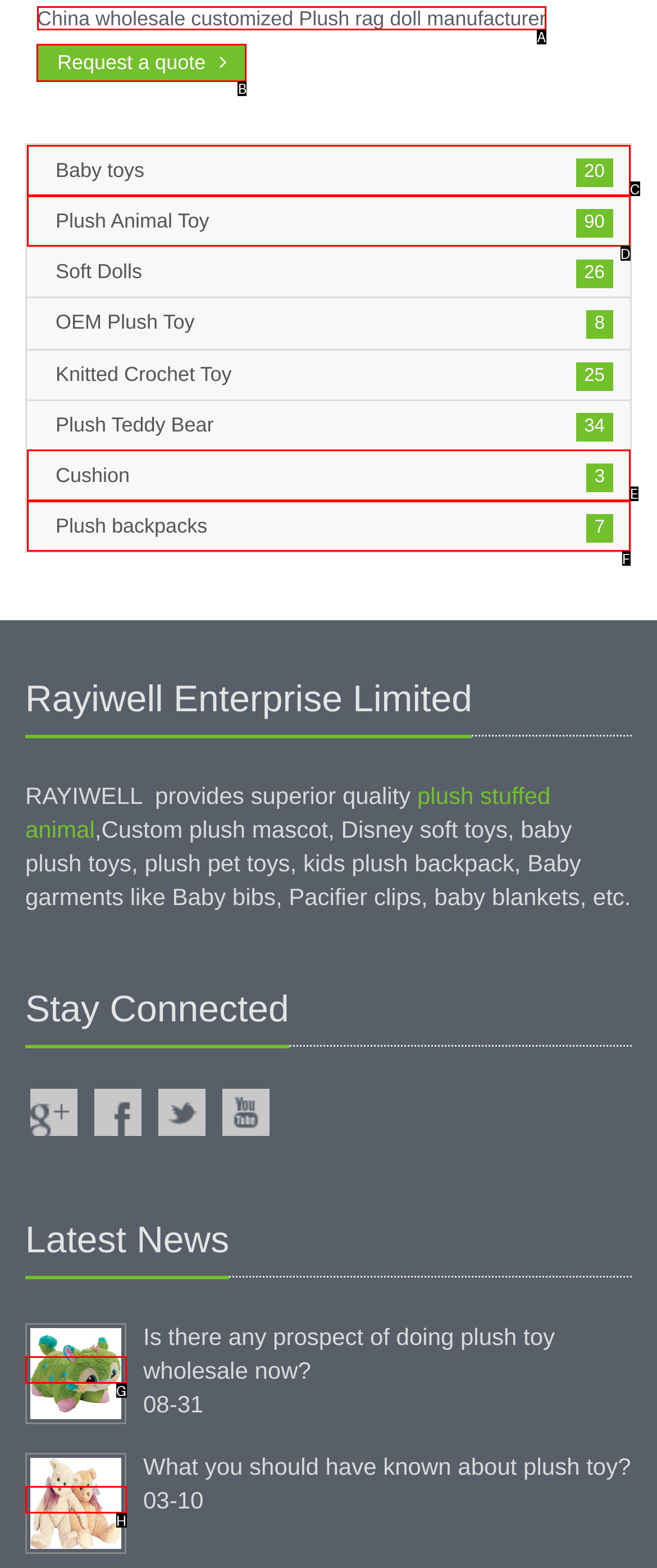Which option should you click on to fulfill this task: Request a quote? Answer with the letter of the correct choice.

B